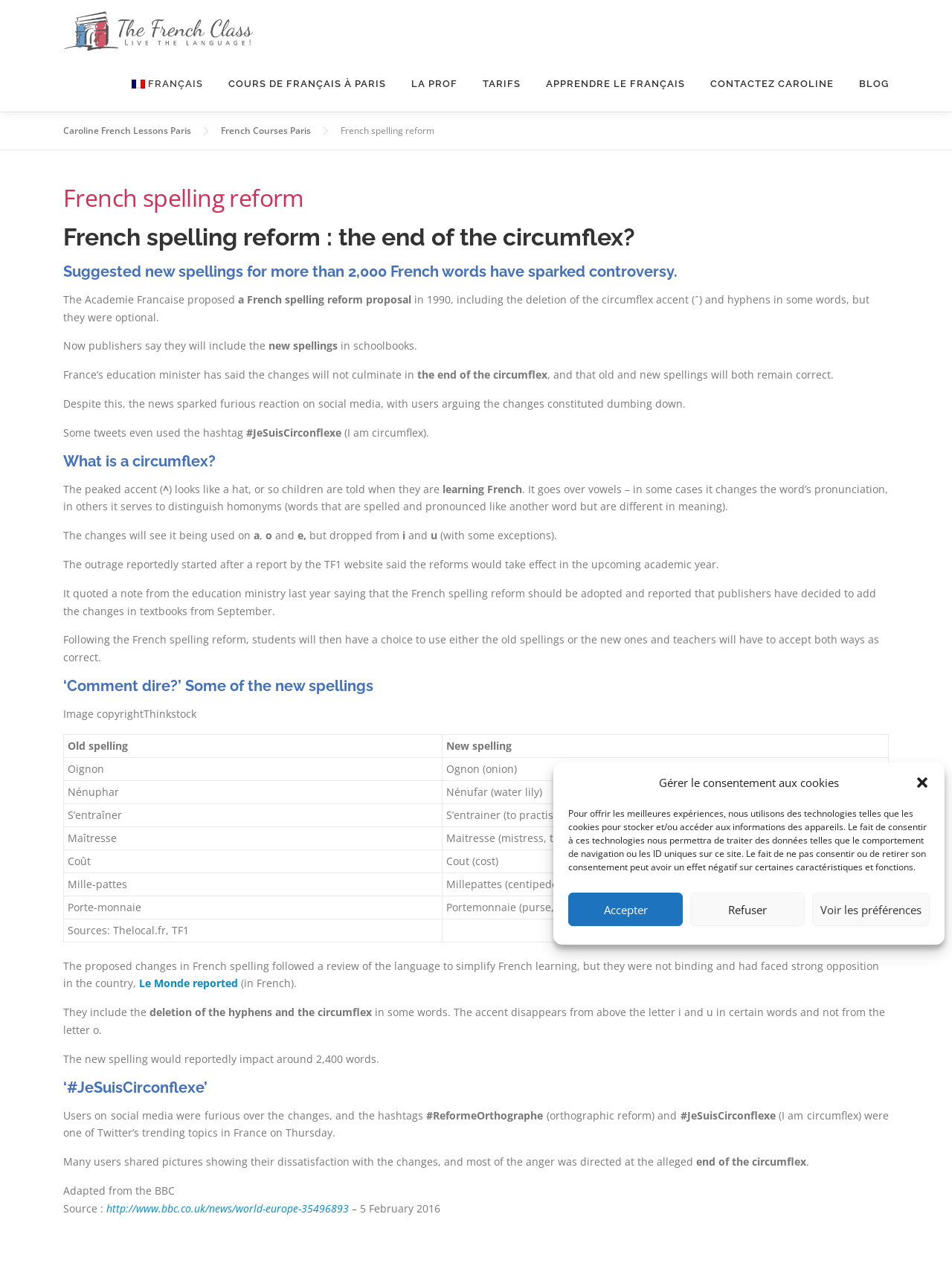Determine the bounding box for the described HTML element: "Caroline French Lessons Paris". Ensure the coordinates are four float numbers between 0 and 1 in the format [left, top, right, bottom].

[0.066, 0.098, 0.201, 0.108]